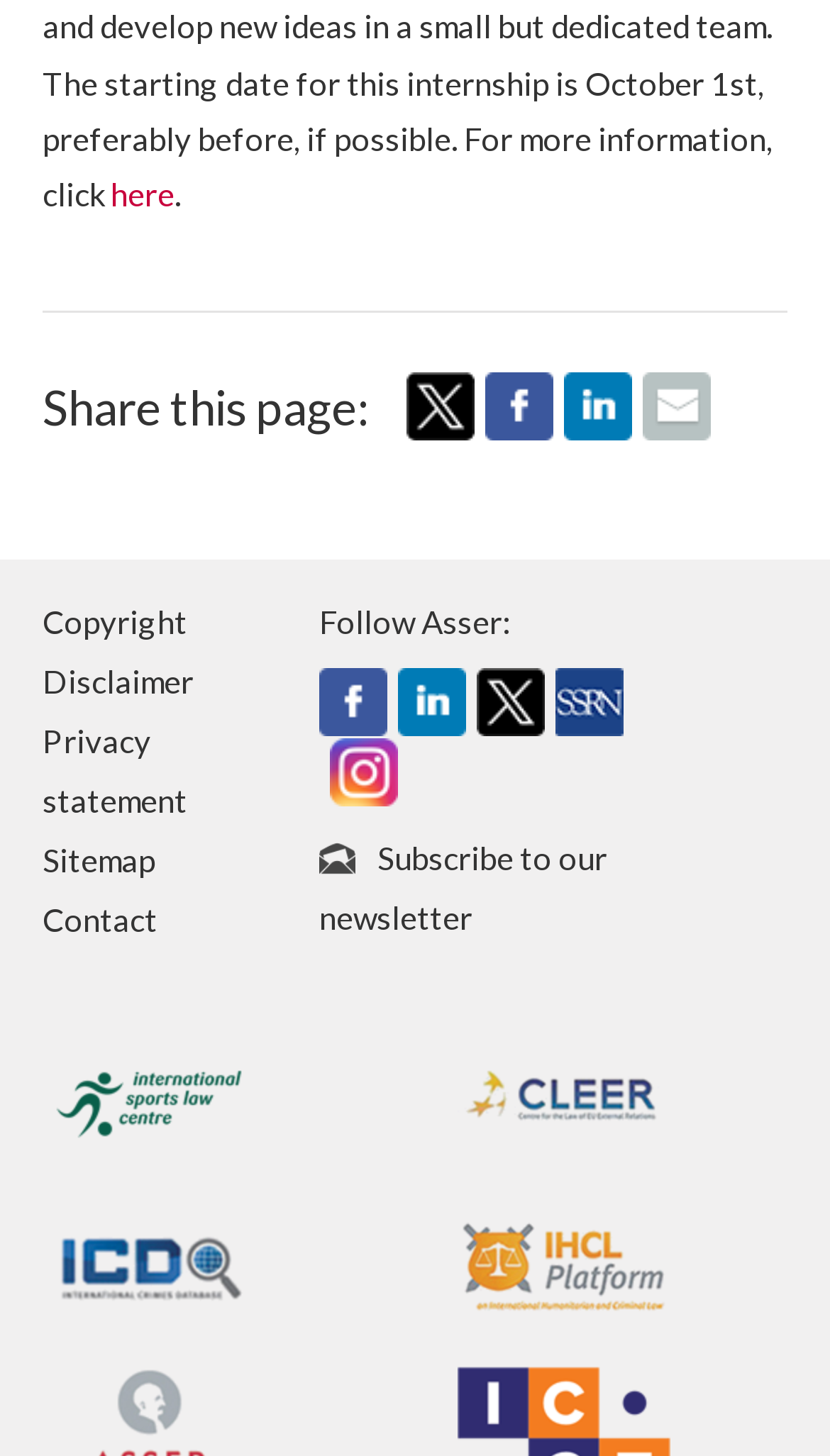What is the last link in the footer?
Kindly give a detailed and elaborate answer to the question.

I looked at the links in the footer section, which starts from 'Share this page:' and ends with 'ICCT', so the last link is 'ICCT'.